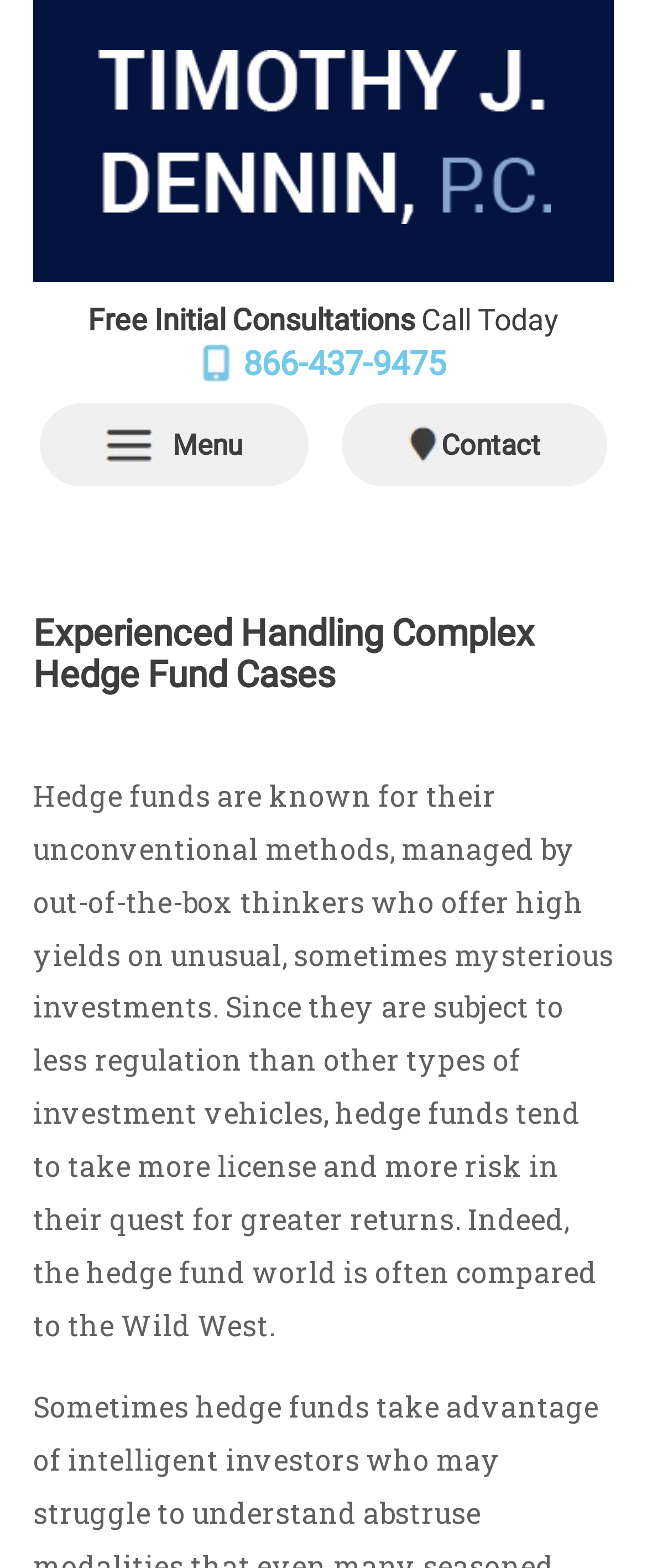Locate the heading on the webpage and return its text.

Experienced Handling Complex Hedge Fund Cases